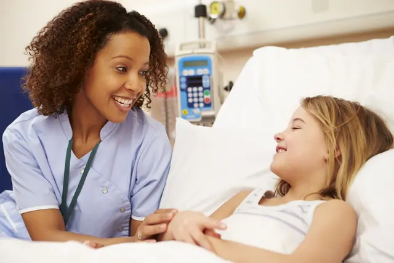Consider the image and give a detailed and elaborate answer to the question: 
What is the background of the image?

The background of the image features medical equipment, which subtly emphasizes the healthcare environment and provides context to the interaction between the nurse and the patient.